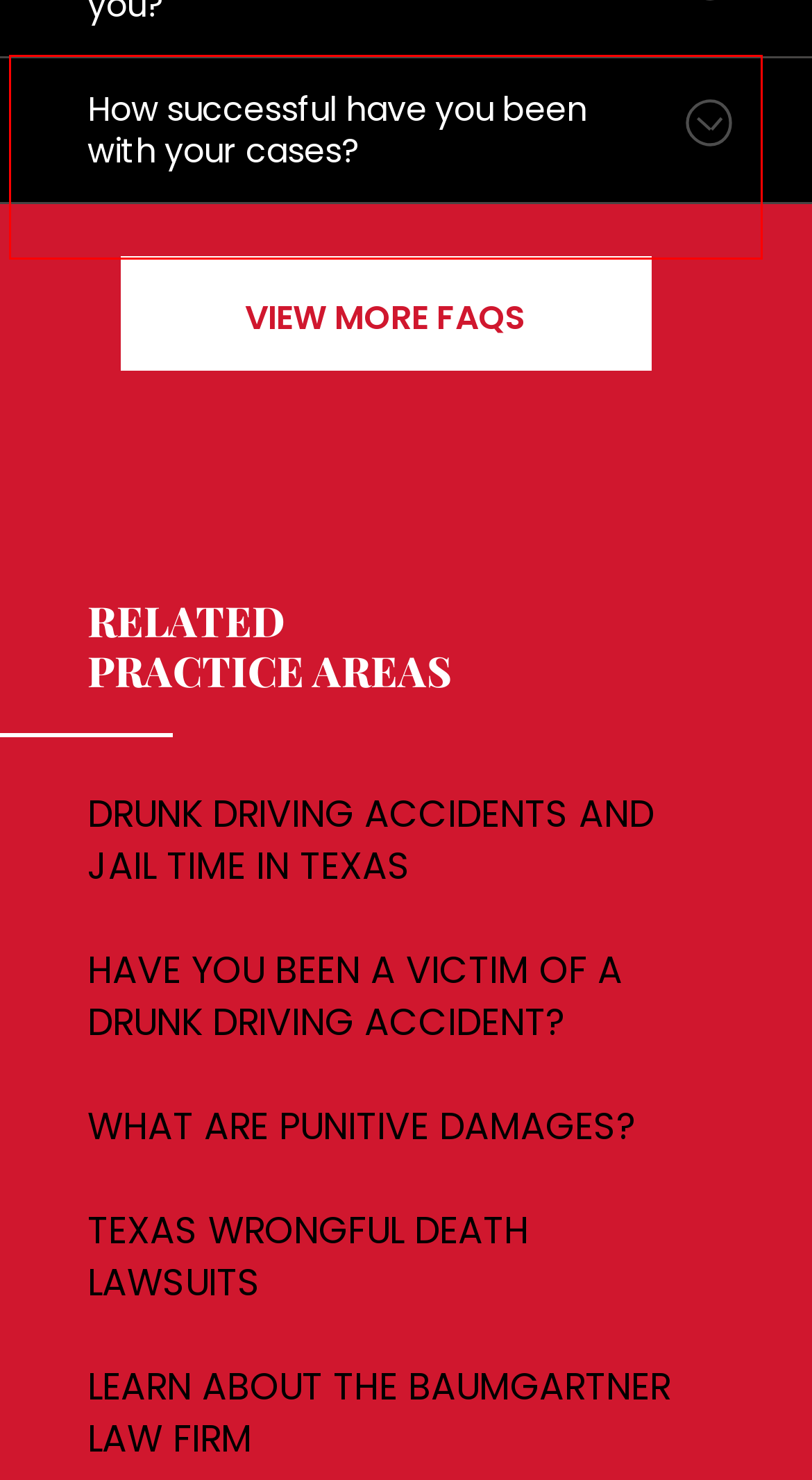Please identify and extract the text content from the UI element encased in a red bounding box on the provided webpage screenshot.

We prefer to be contacted by telephone and also respond to our online consultation requests. You can call us 24/7 at (281) 587-1111. We offer Zoom consultations as well.